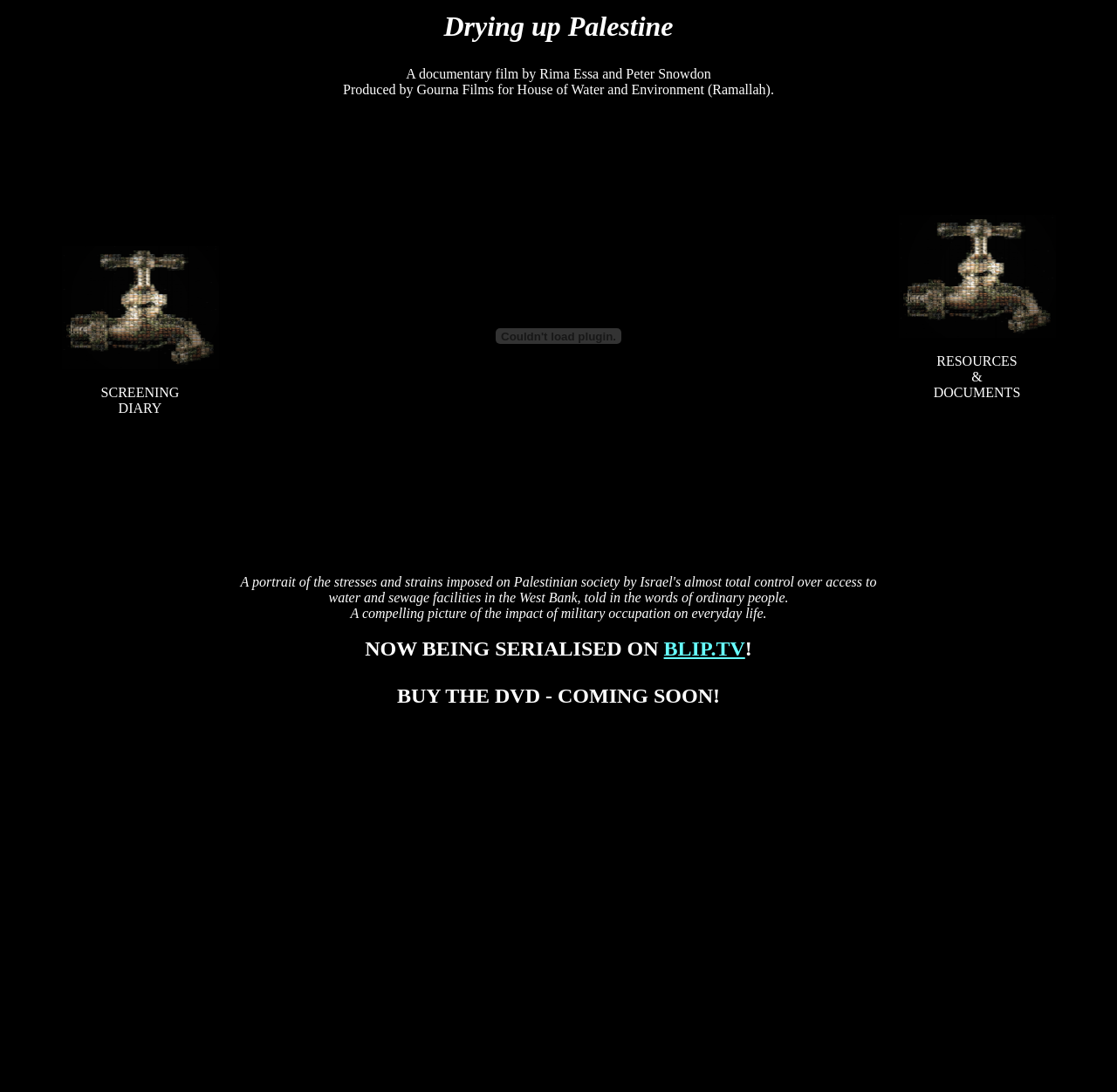Locate the bounding box of the UI element described by: "BLIP.TV" in the given webpage screenshot.

[0.594, 0.584, 0.667, 0.604]